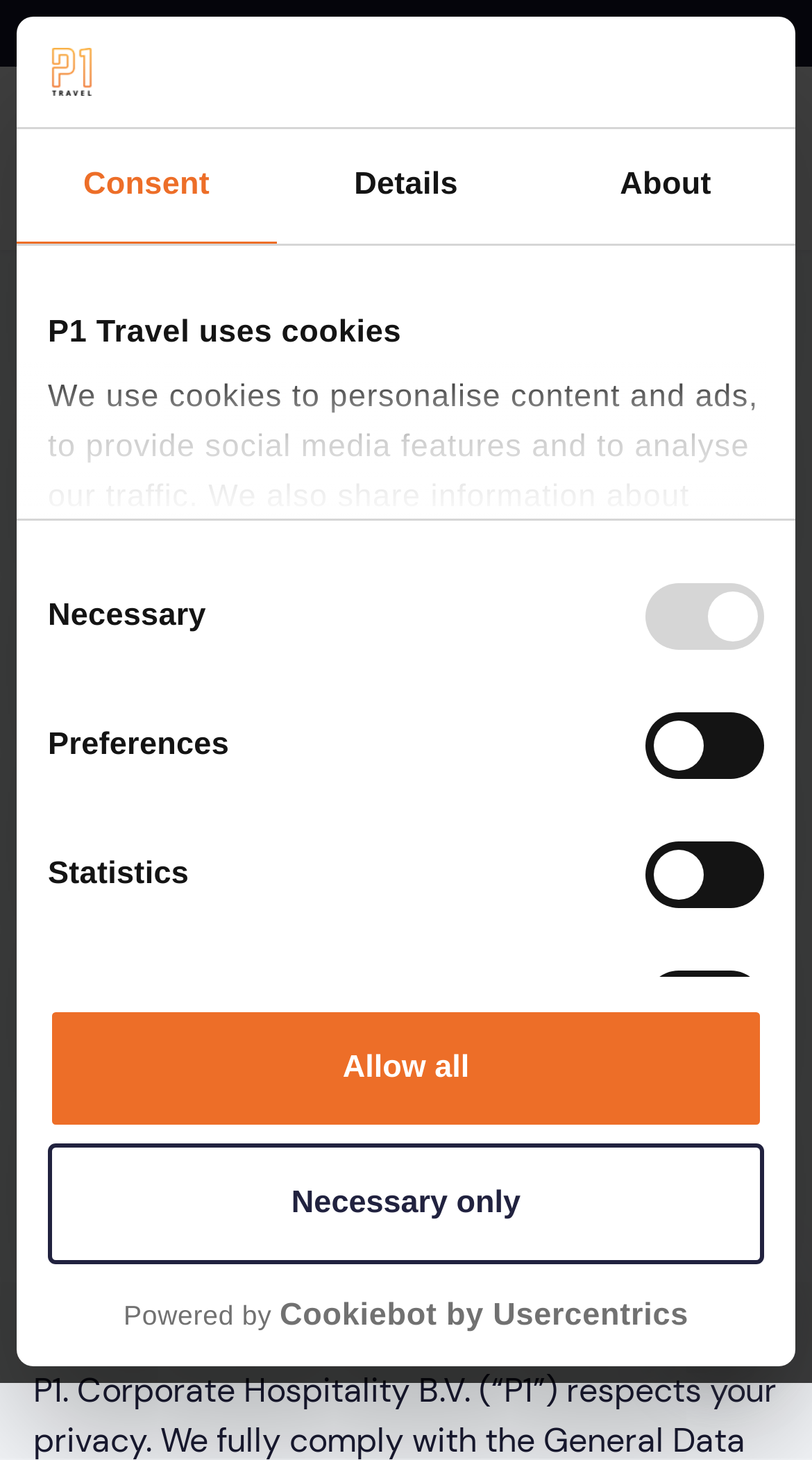Given the element description: "Allow all", predict the bounding box coordinates of this UI element. The coordinates must be four float numbers between 0 and 1, given as [left, top, right, bottom].

[0.059, 0.69, 0.941, 0.772]